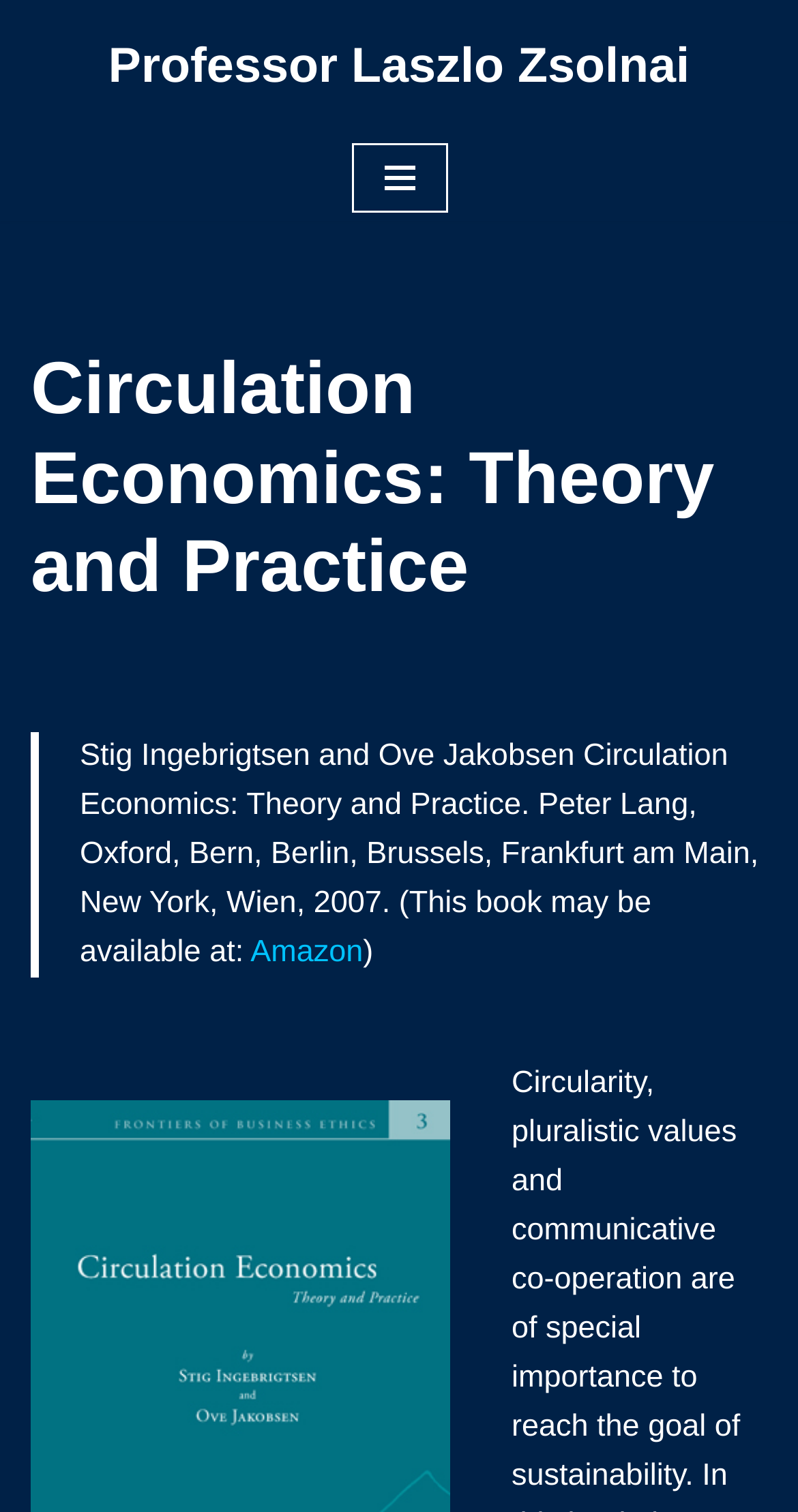Given the description Navigation Menu, predict the bounding box coordinates of the UI element. Ensure the coordinates are in the format (top-left x, top-left y, bottom-right x, bottom-right y) and all values are between 0 and 1.

[0.44, 0.095, 0.56, 0.141]